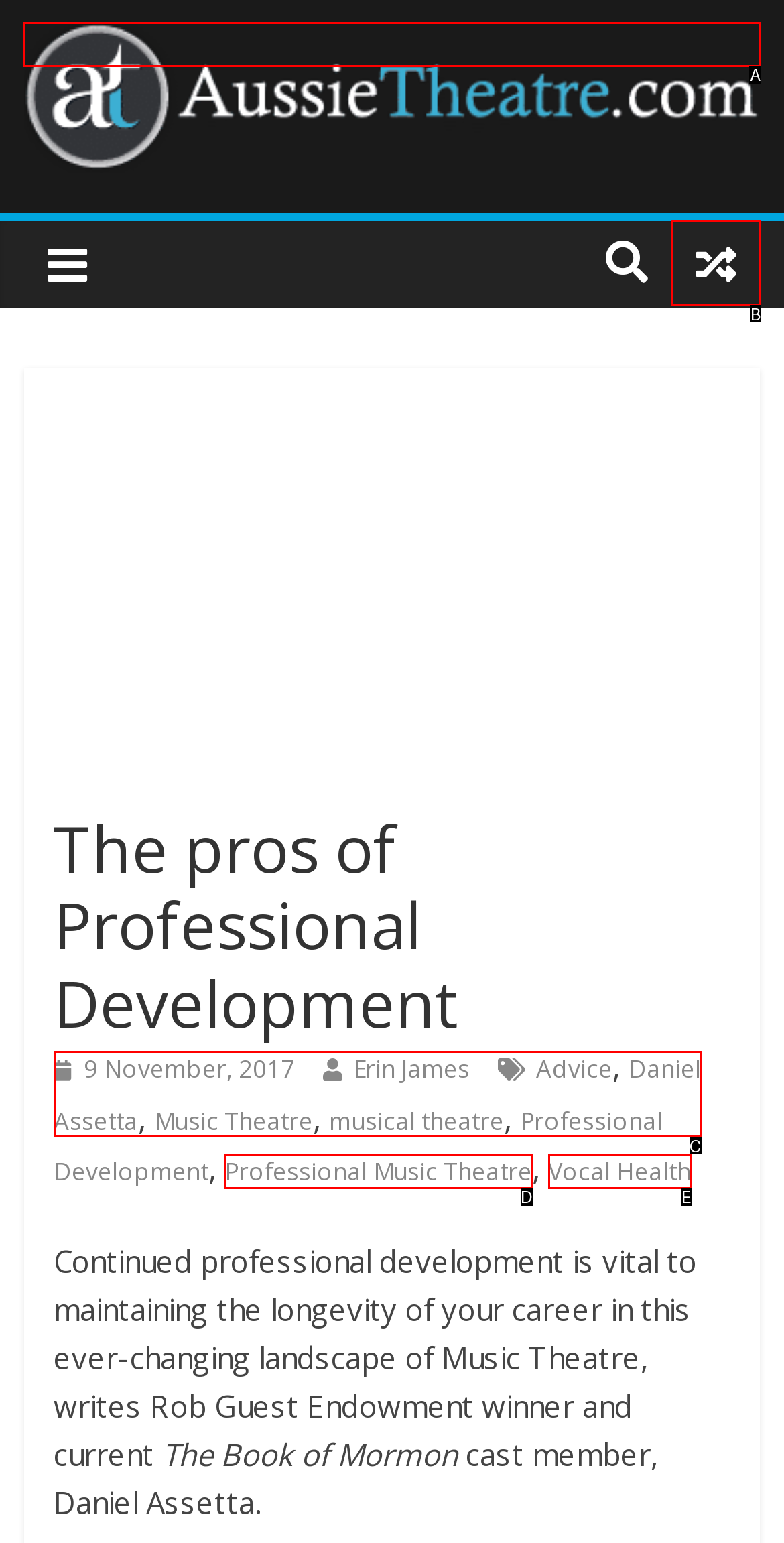Identify which HTML element aligns with the description: Daniel Assetta
Answer using the letter of the correct choice from the options available.

C